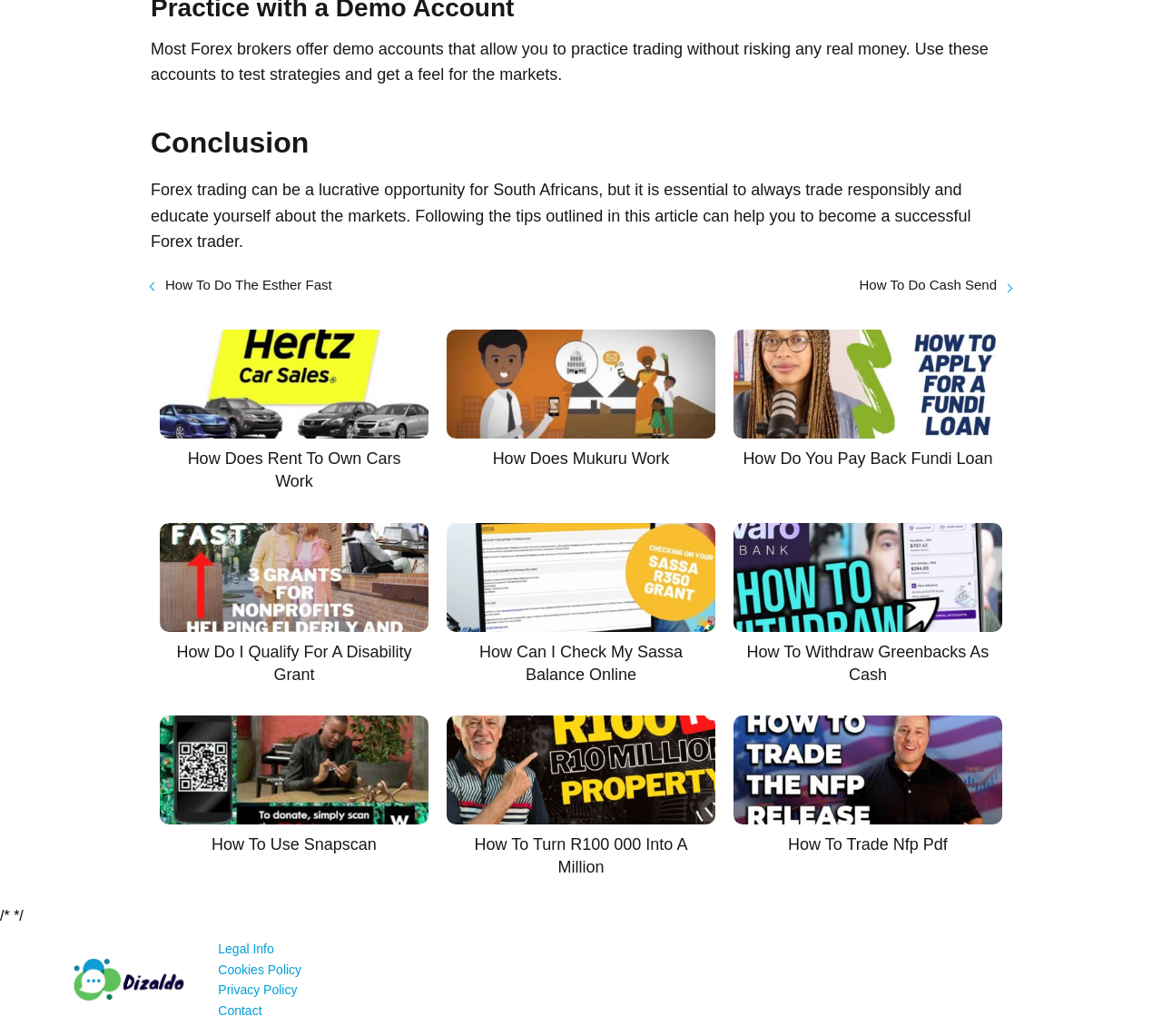Find and indicate the bounding box coordinates of the region you should select to follow the given instruction: "Check 'Legal Info'".

[0.188, 0.909, 0.236, 0.923]